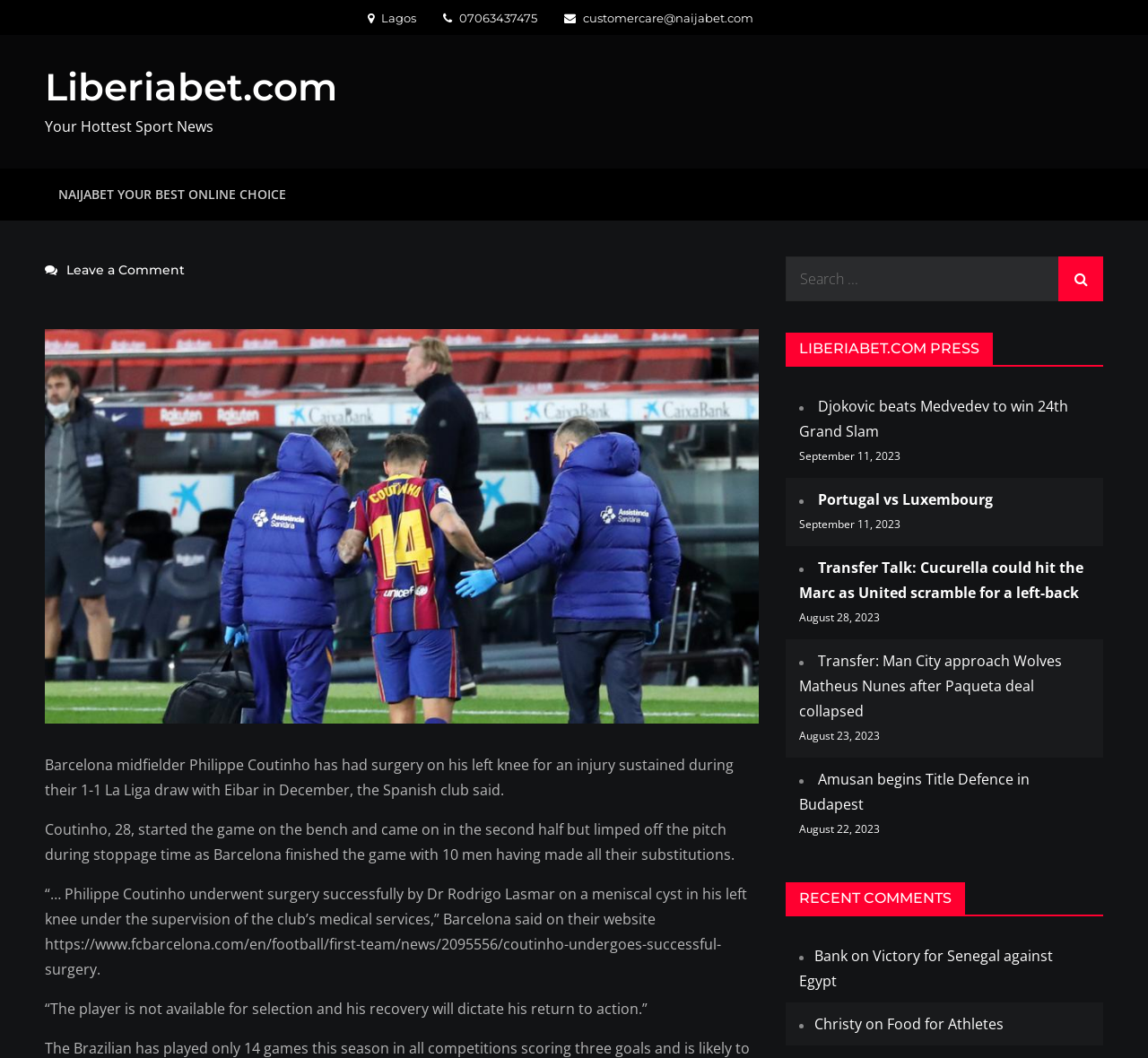Please identify the bounding box coordinates of the clickable area that will fulfill the following instruction: "Search for something". The coordinates should be in the format of four float numbers between 0 and 1, i.e., [left, top, right, bottom].

[0.684, 0.243, 0.961, 0.285]